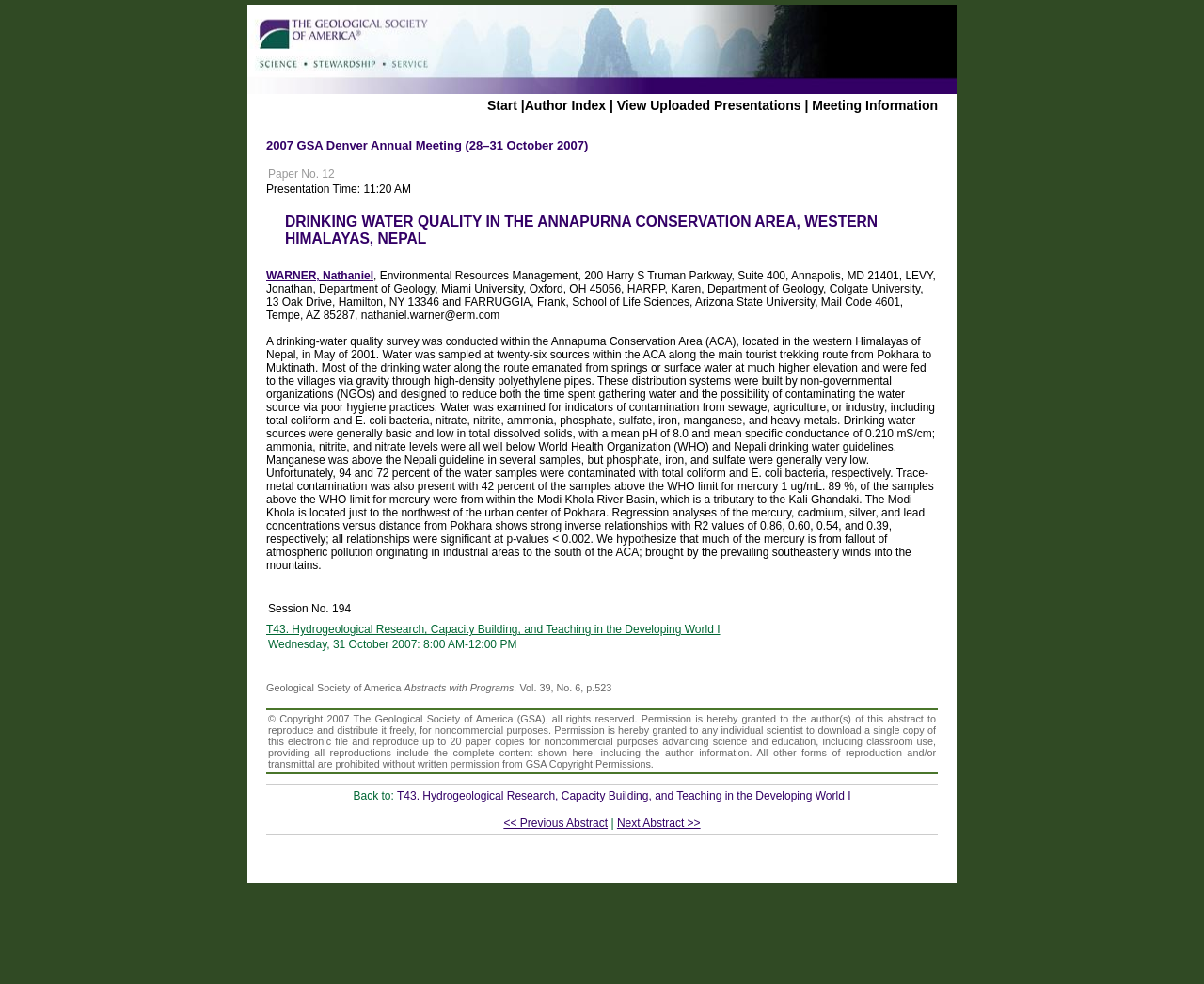Describe the webpage in detail, including text, images, and layout.

This webpage appears to be an abstract page for a research paper titled "DRINKING WATER QUALITY IN THE ANNAPURNA CONSERVATION AREA, WESTERN HIMALAYAS, NEPAL" presented at the 2007 GSA Denver Annual Meeting. 

At the top of the page, there is a link to "Visit Client Website" accompanied by an image. Below this, there are several links and text elements, including "Start", "Author Index", "View Uploaded Presentations", and "Meeting Information". 

The main content of the page is divided into sections. The first section displays the title of the paper, "DRINKING WATER QUALITY IN THE ANNAPURNA CONSERVATION AREA, WESTERN HIMALAYAS, NEPAL", and the presentation time, "11:20 AM". 

Below this, there is a list of authors, including their affiliations and contact information. The main body of the abstract follows, which describes a drinking-water quality survey conducted in the Annapurna Conservation Area of Nepal. The survey found that while the water sources were generally basic and low in total dissolved solids, 94% of the samples were contaminated with total coliform bacteria and 72% with E. coli bacteria. 

The abstract also discusses the presence of trace metals, including mercury, cadmium, silver, and lead, and hypothesizes that the mercury contamination may be due to atmospheric pollution from industrial areas to the south of the conservation area. 

At the bottom of the page, there are several links and text elements, including the session number, "Session No. 194", and the title of the session, "T43. Hydrogeological Research, Capacity Building, and Teaching in the Developing World I". There is also a link to the Geological Society of America and a copyright notice. Finally, there are links to navigate to the previous or next abstract.